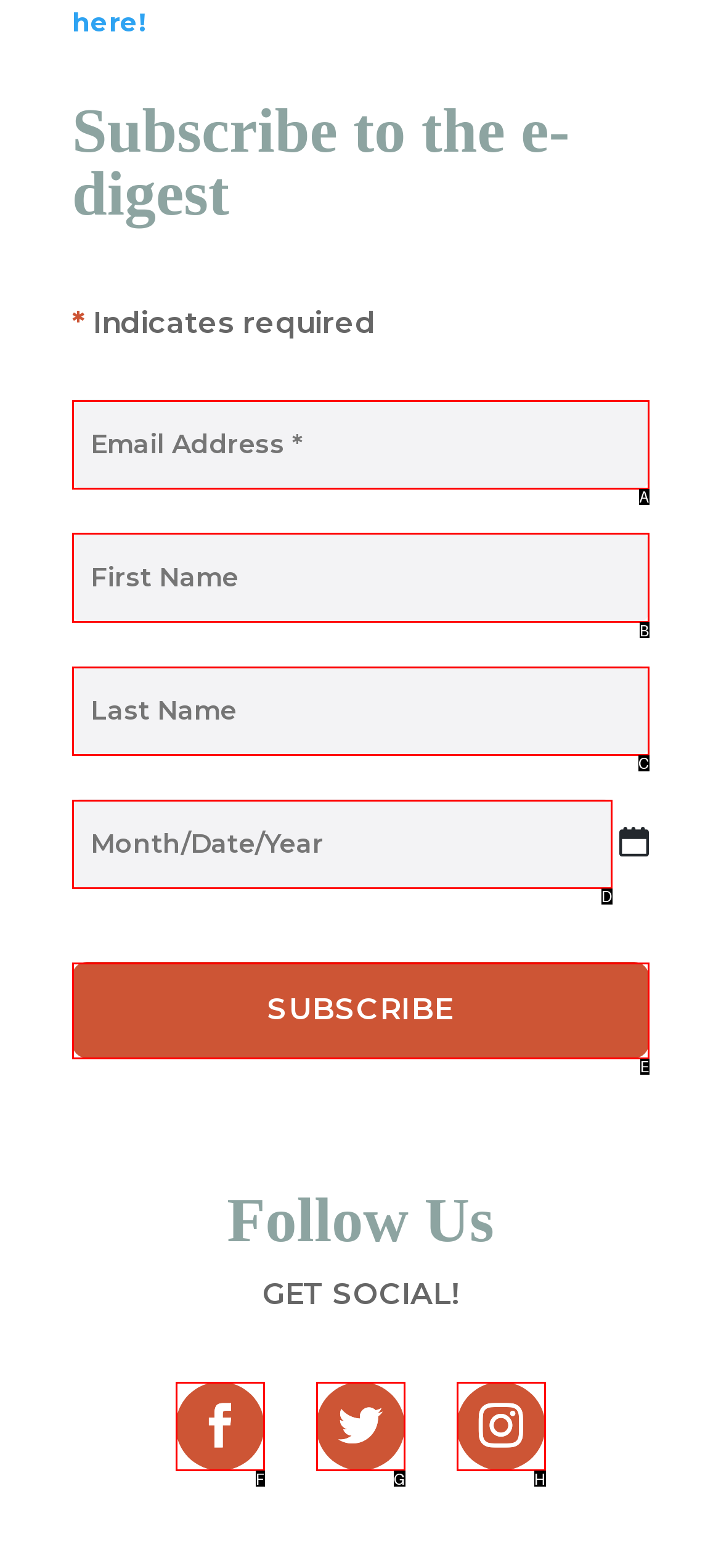Select the appropriate HTML element to click for the following task: Search
Answer with the letter of the selected option from the given choices directly.

None